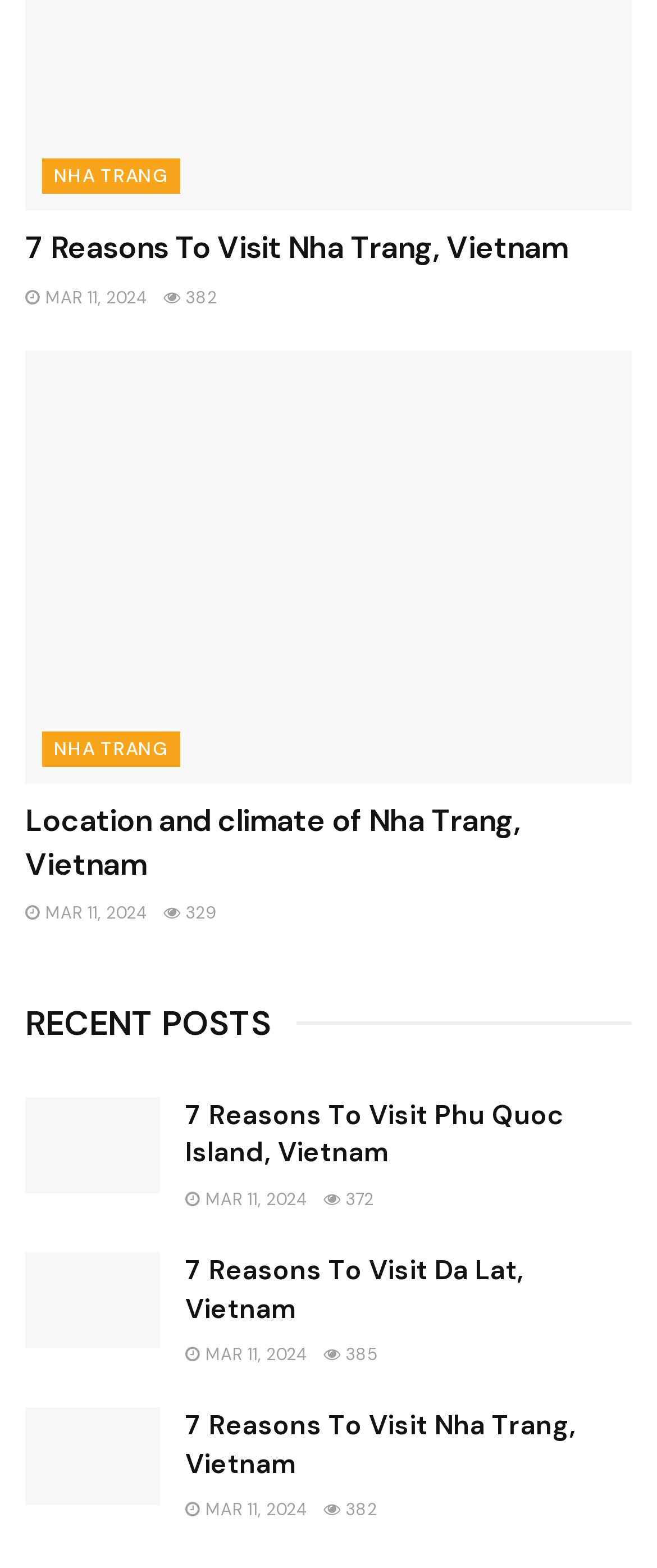How many views does the first article have?
Examine the image and give a concise answer in one word or a short phrase.

382